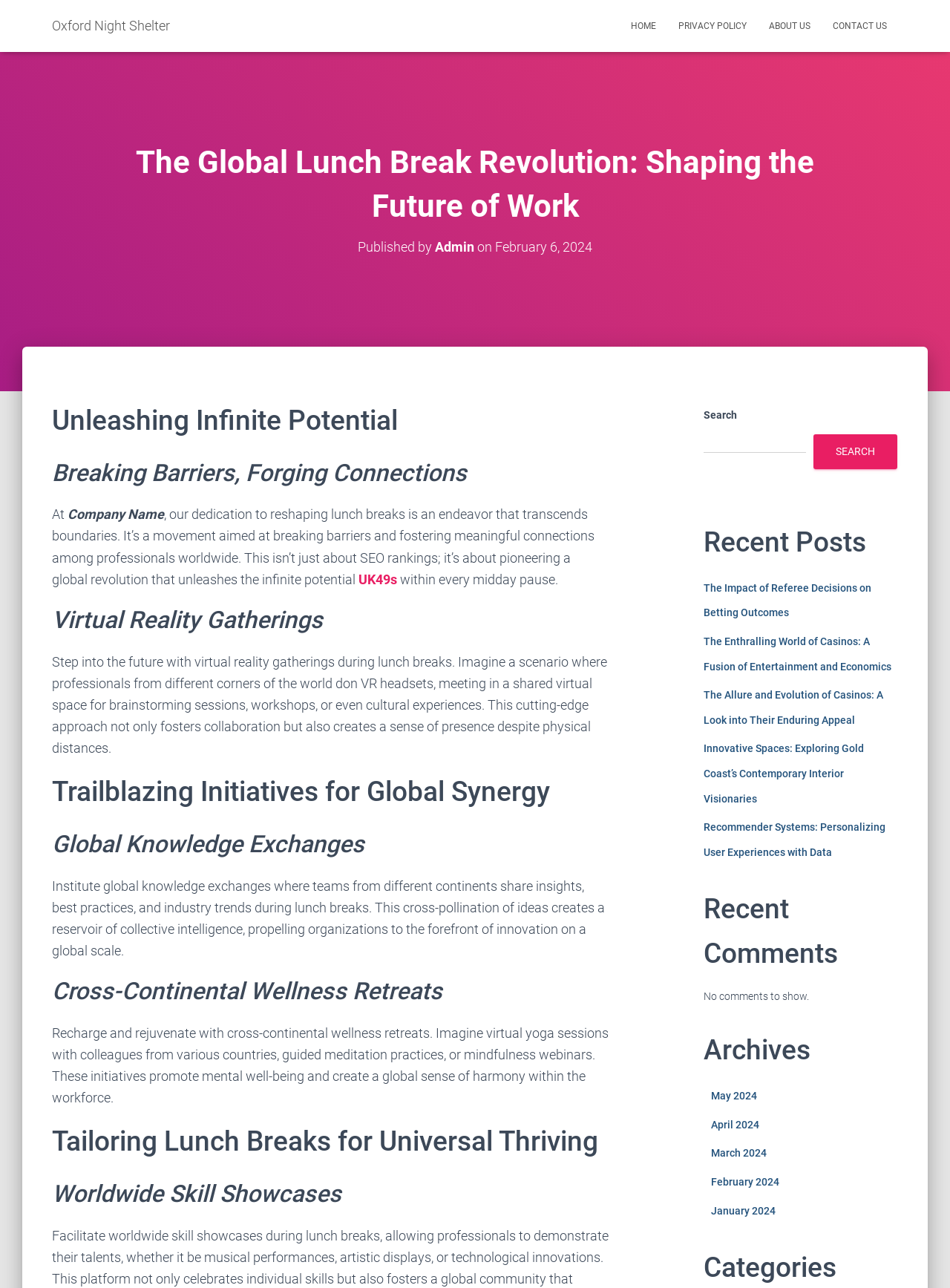Please identify the bounding box coordinates of the area that needs to be clicked to fulfill the following instruction: "Learn about virtual reality gatherings."

[0.055, 0.467, 0.641, 0.497]